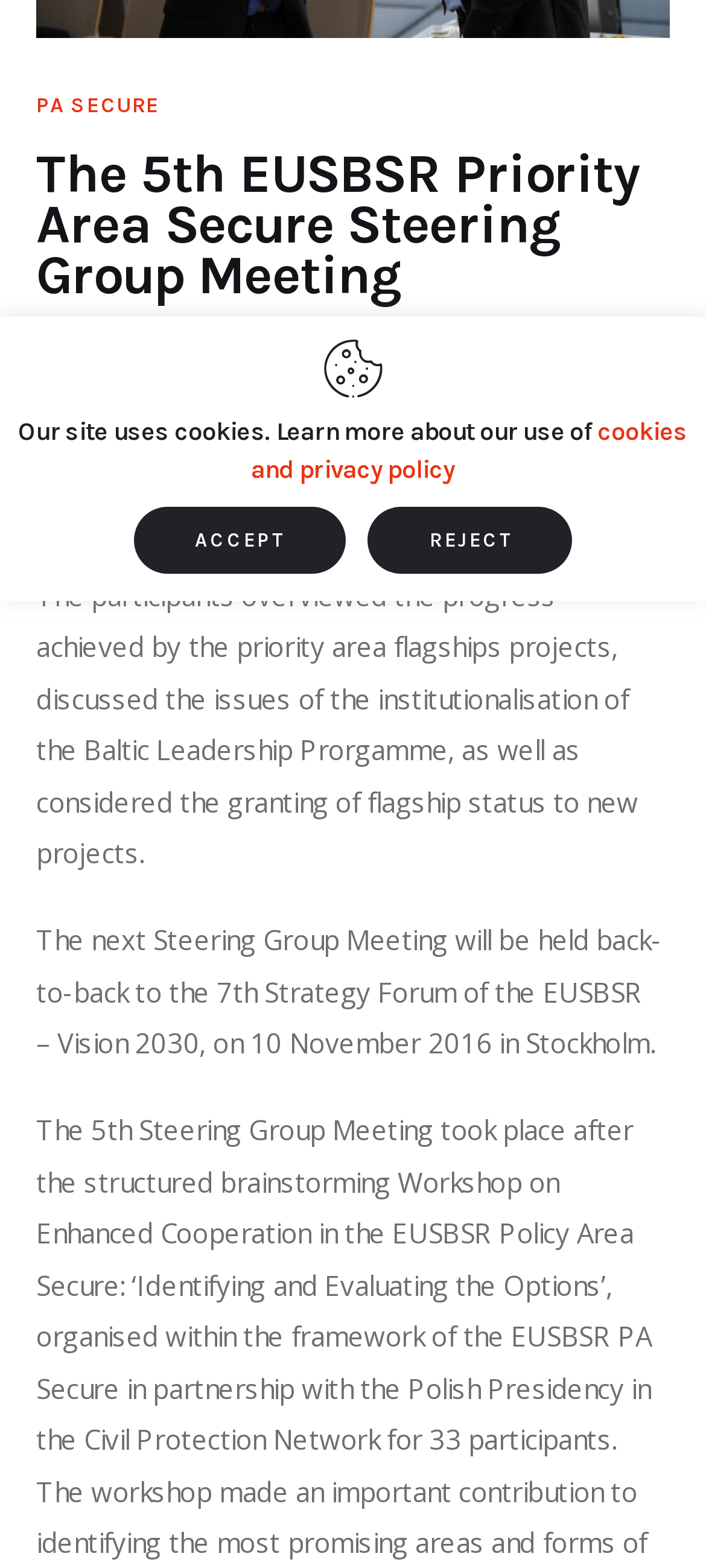Please determine the bounding box coordinates for the UI element described as: "PA Secure".

[0.051, 0.059, 0.227, 0.075]